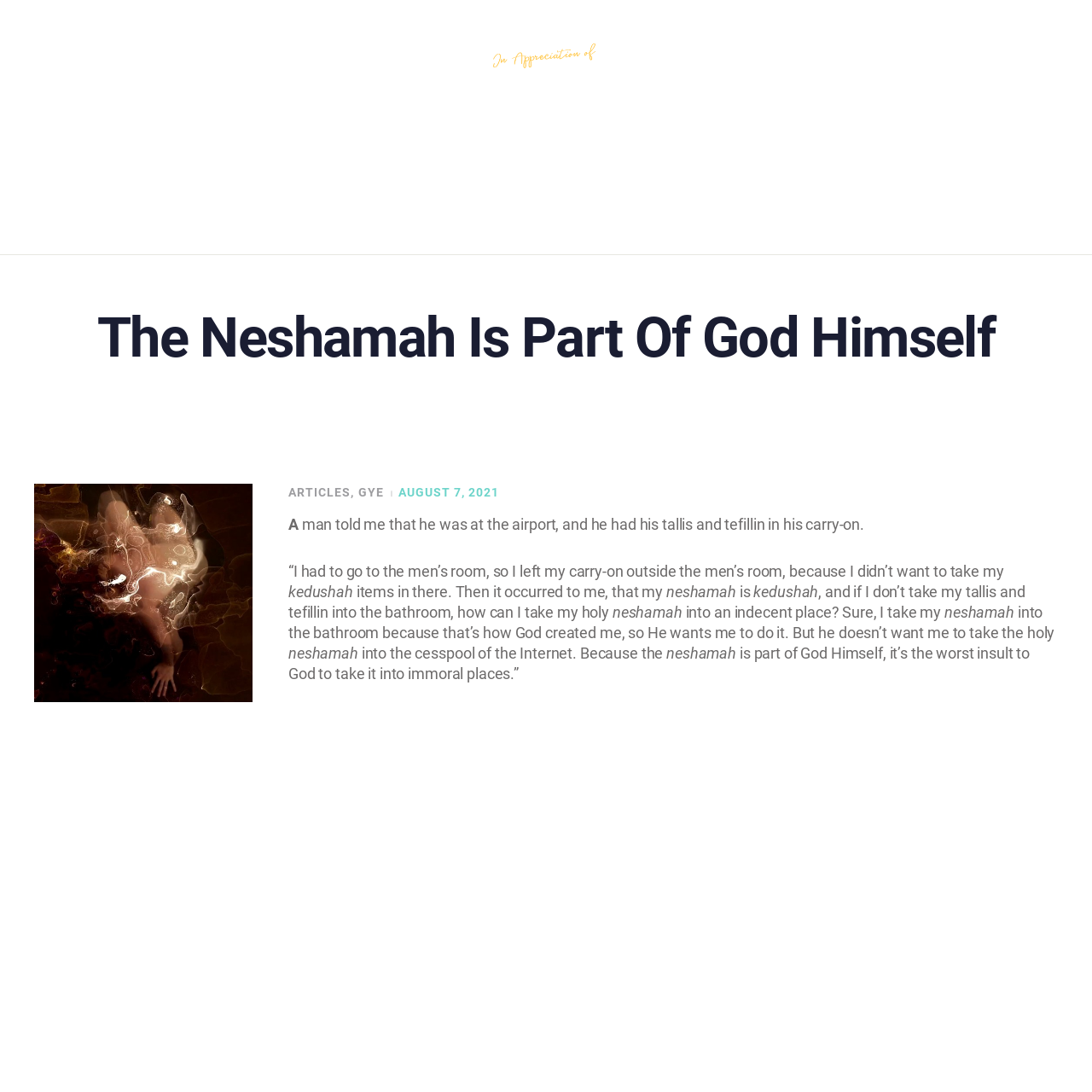Produce an elaborate caption capturing the essence of the webpage.

The webpage appears to be an article or blog post featuring a story or teaching from Rabbi Abraham J. Twerski. At the top of the page, there is a heading with the title "The Neshamah Is Part Of God Himself" and a link to the rabbi's name, accompanied by a small image of him. Below this, there is a search bar with a magnifying glass icon.

The main content of the page is an article with a story about a man who had a realization at the airport. The story is divided into several paragraphs, with the text flowing from top to bottom. The article is surrounded by a navigation menu with links to "HOME", "ARTICLES", "VIDEOS & AUDIOS", "BOOKS", and "GALLERY", which are positioned horizontally across the top of the page.

Within the article, there are several mentions of Hebrew terms, including "kedushah" and "neshamah", which are highlighted as important concepts. The story is written in a conversational tone, with the man reflecting on his experience and the lessons he learned from it. The text is dense, with no images or breaks, but the paragraphs are well-defined, making it easy to follow the narrative.